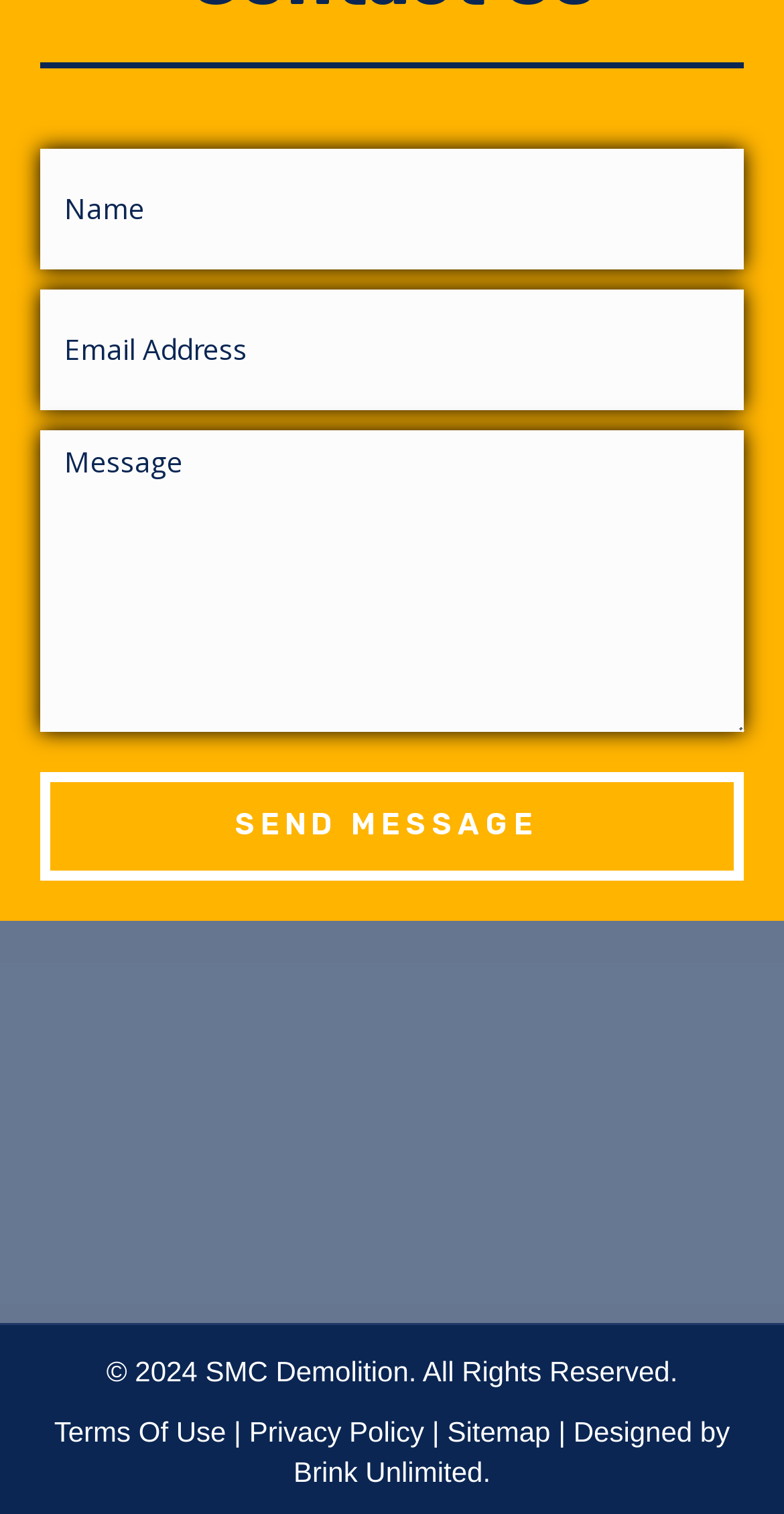What is the purpose of the three text boxes?
Answer the question with a detailed explanation, including all necessary information.

The three text boxes are likely used to input information, possibly for sending a message, as indicated by the 'SEND MESSAGE' button below them.